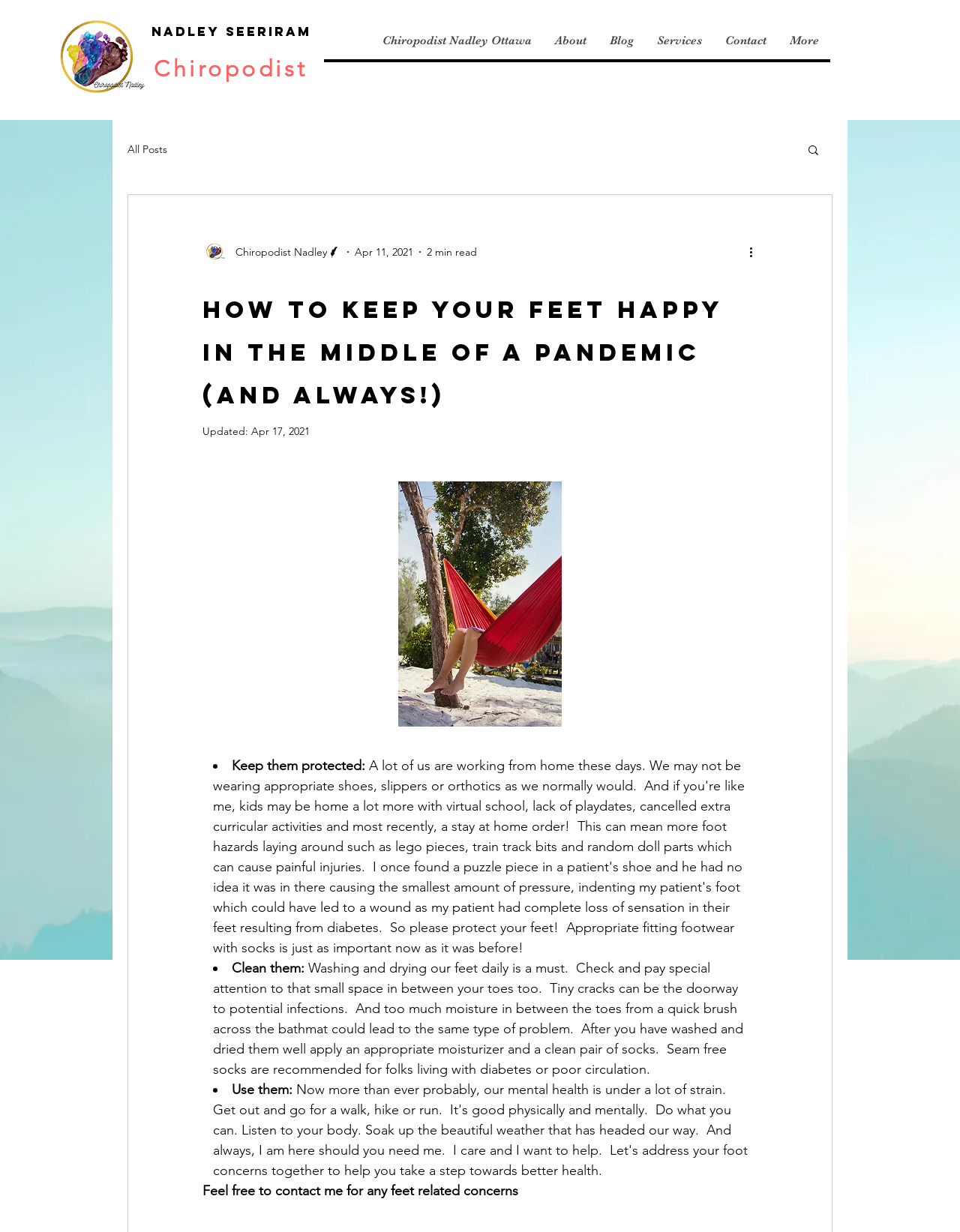Identify the bounding box for the element characterized by the following description: "All Posts".

[0.133, 0.116, 0.174, 0.127]